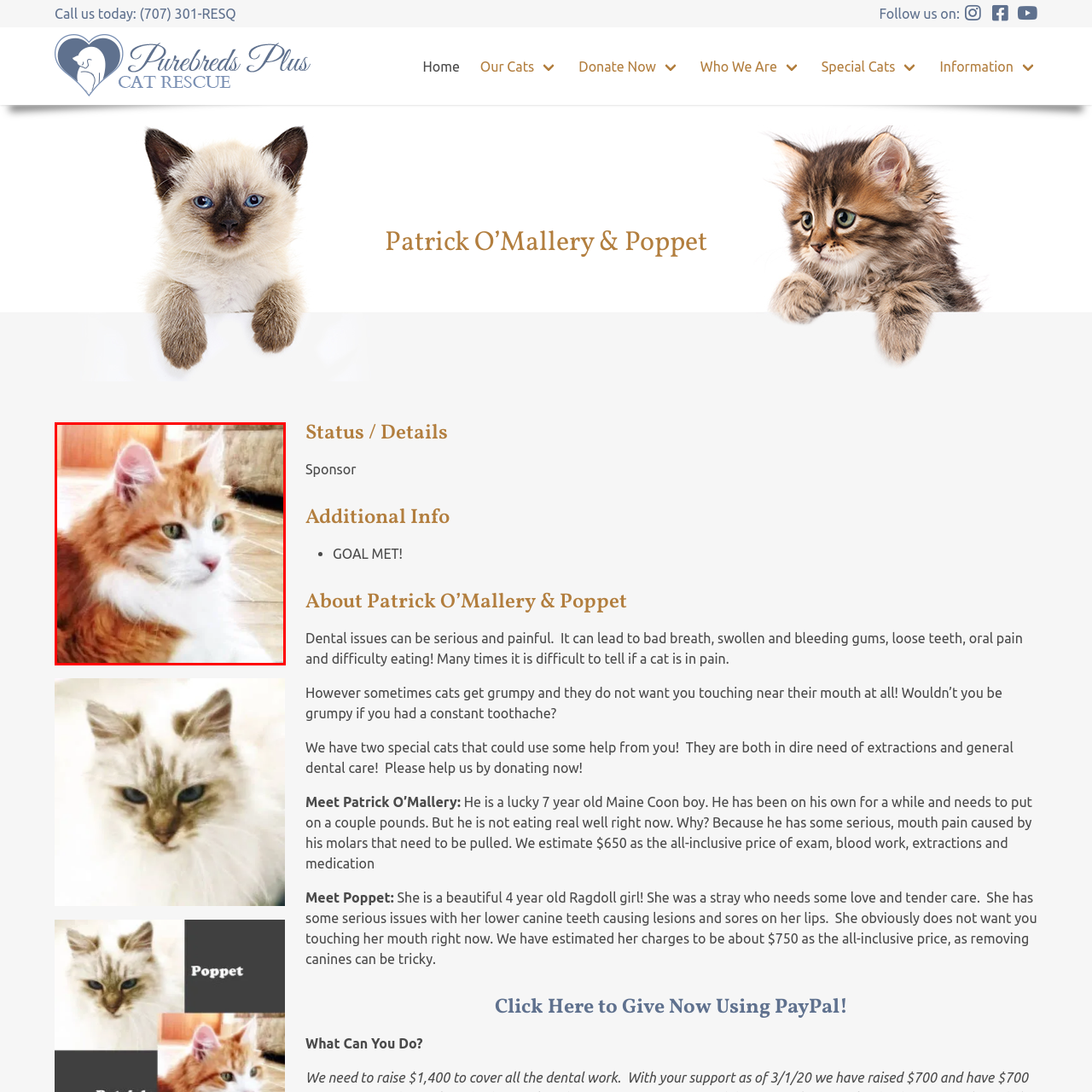Look at the image within the red outlined box, What is Patrick O'Mallery in need of? Provide a one-word or brief phrase answer.

Special dental care